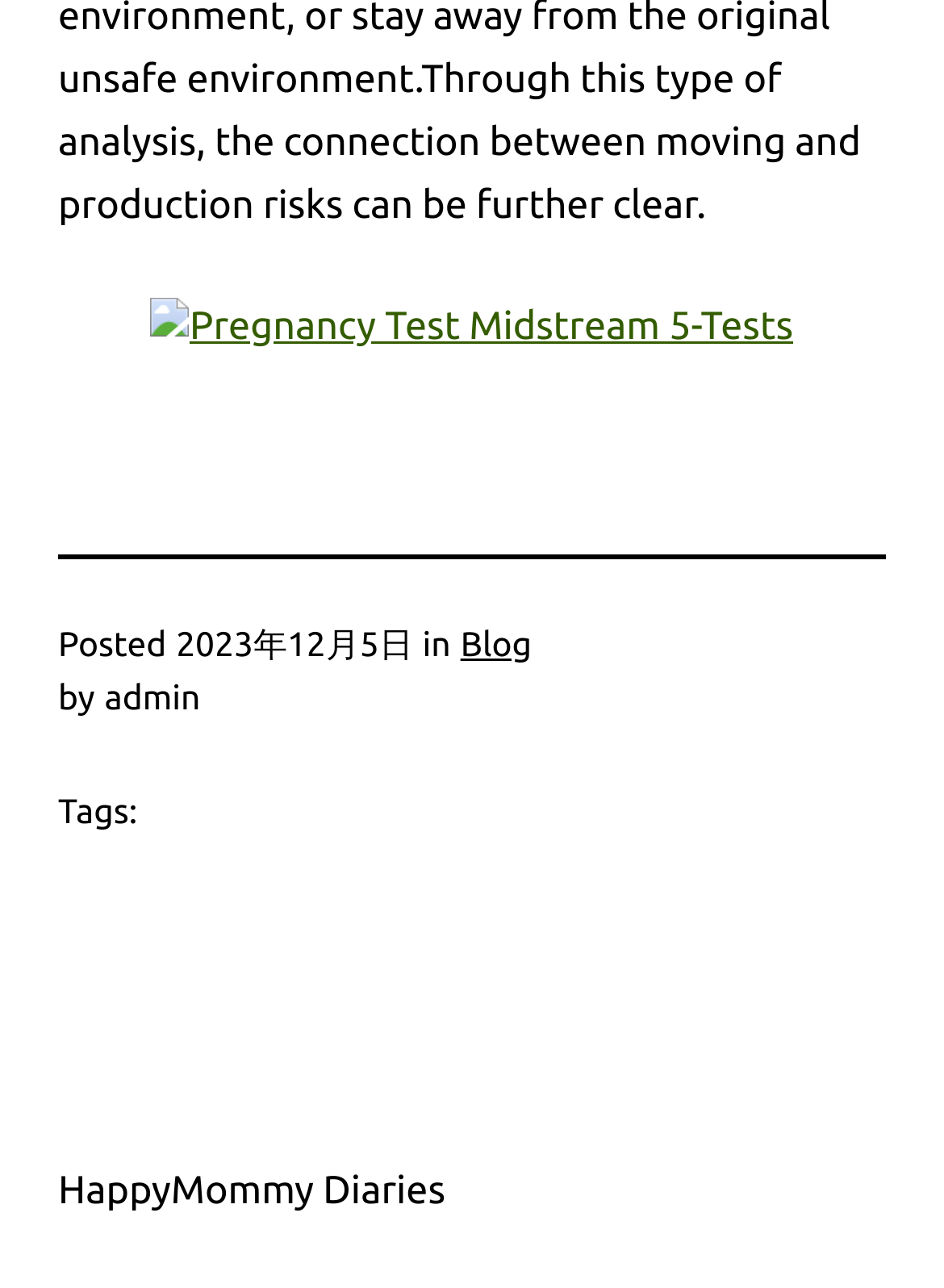When was the post published?
Provide a one-word or short-phrase answer based on the image.

2023年12月5日